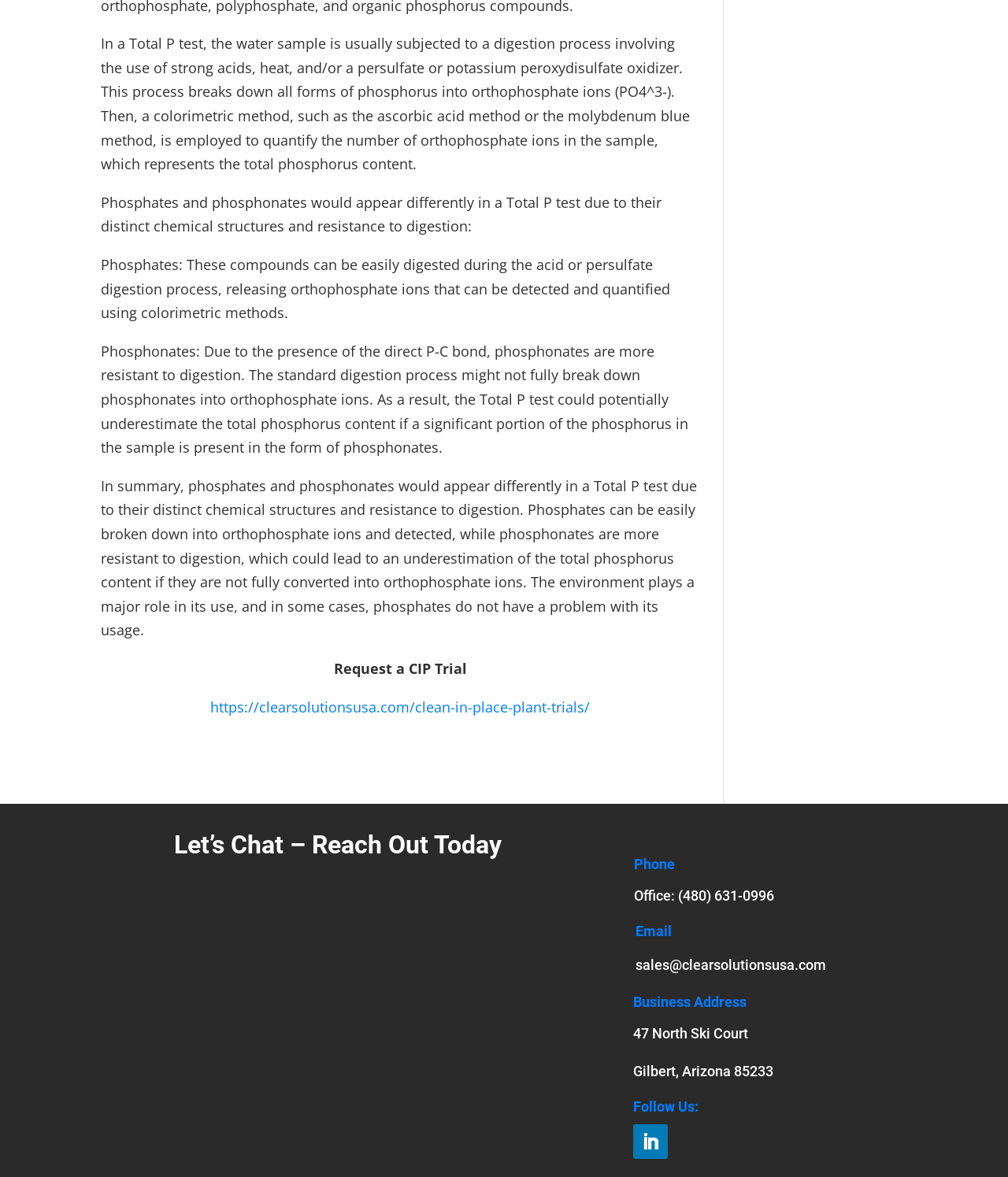What is the purpose of the digestion process in a Total P test?
Please provide a single word or phrase as your answer based on the image.

Break down phosphorus into orthophosphate ions